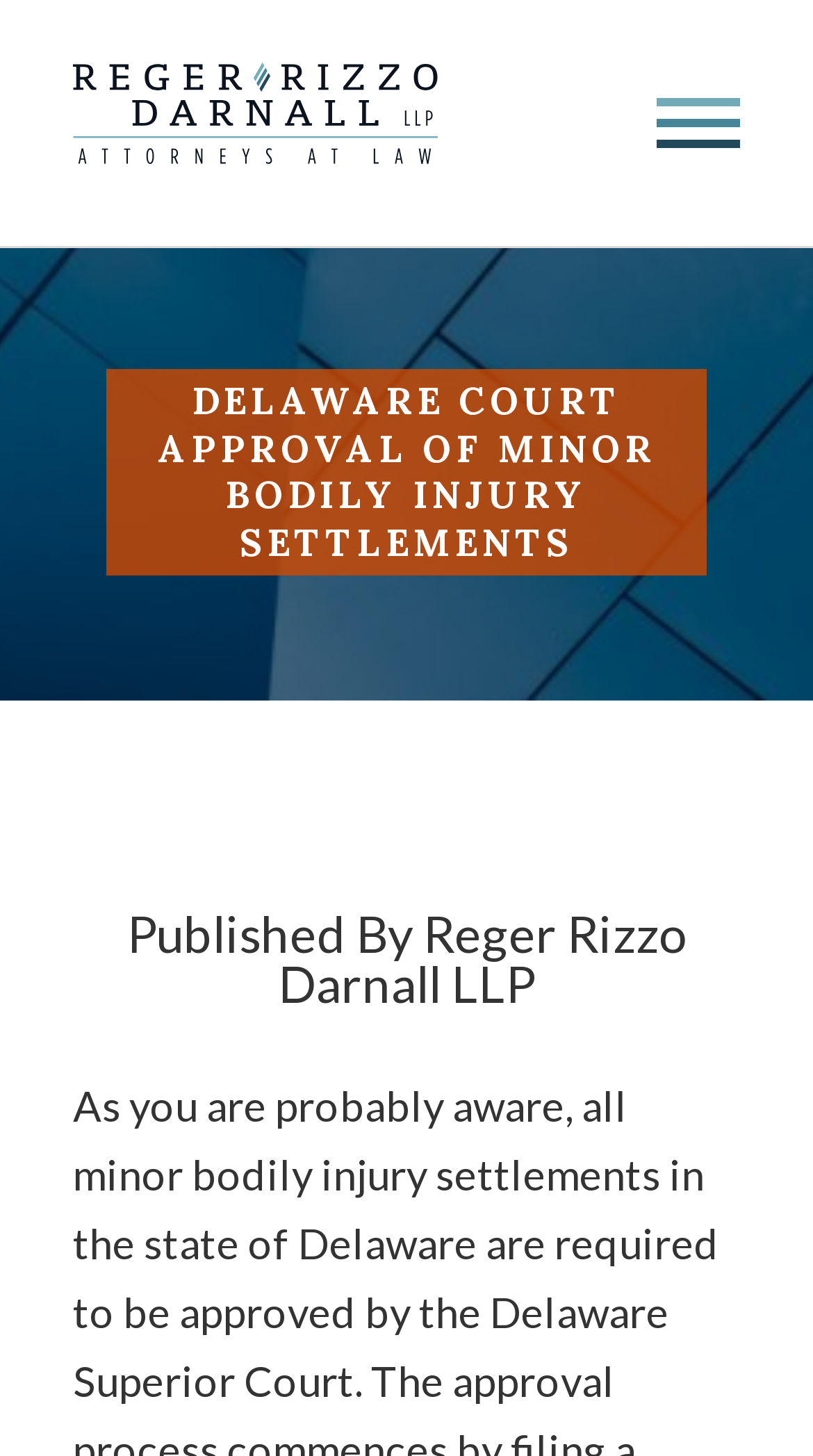Identify the bounding box coordinates for the UI element described as: "parent_node:  aria-label="Toggle Navigation"". The coordinates should be provided as four floats between 0 and 1: [left, top, right, bottom].

[0.808, 0.067, 0.91, 0.101]